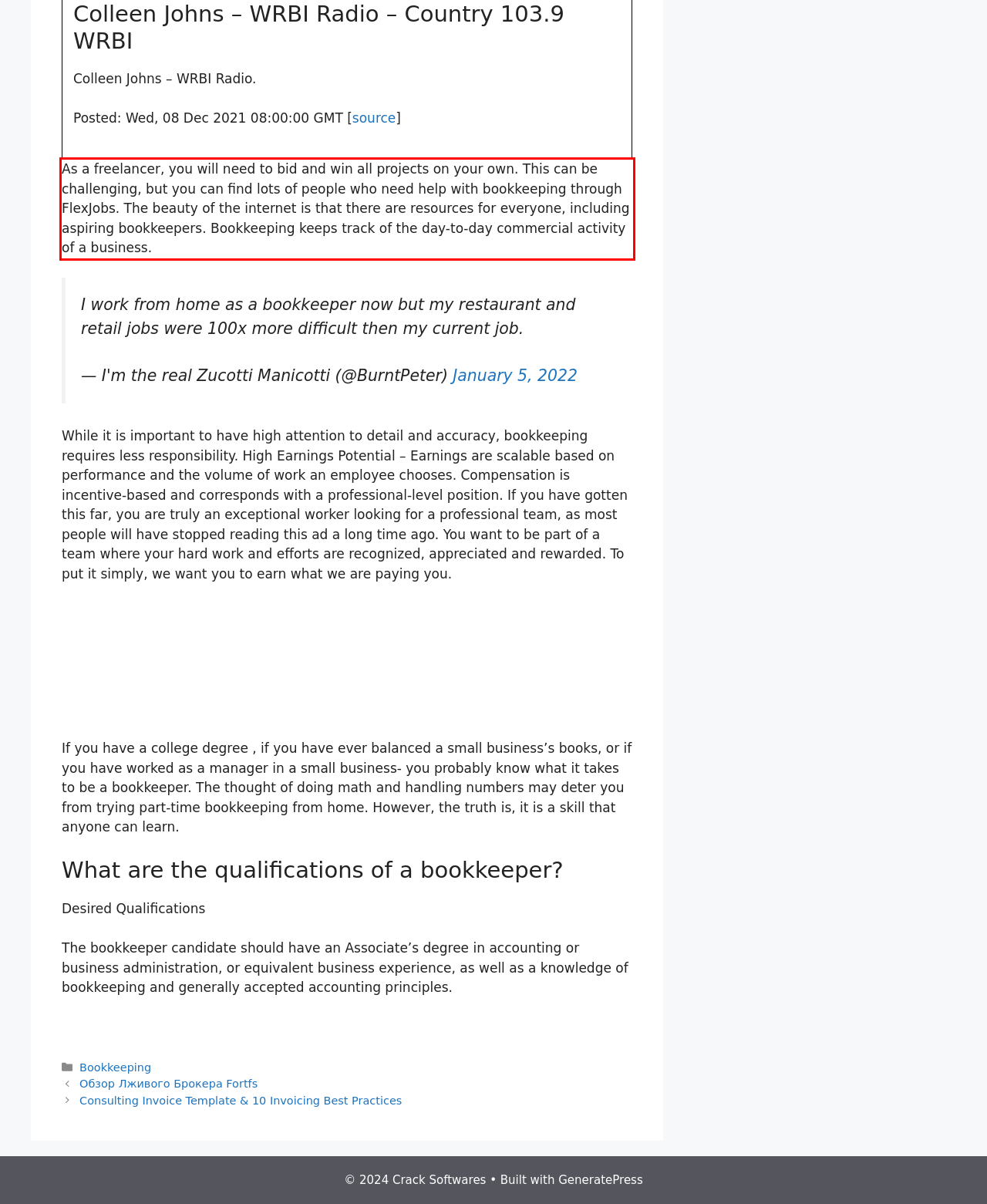By examining the provided screenshot of a webpage, recognize the text within the red bounding box and generate its text content.

As a freelancer, you will need to bid and win all projects on your own. This can be challenging, but you can find lots of people who need help with bookkeeping through FlexJobs. The beauty of the internet is that there are resources for everyone, including aspiring bookkeepers. Bookkeeping keeps track of the day-to-day commercial activity of a business.